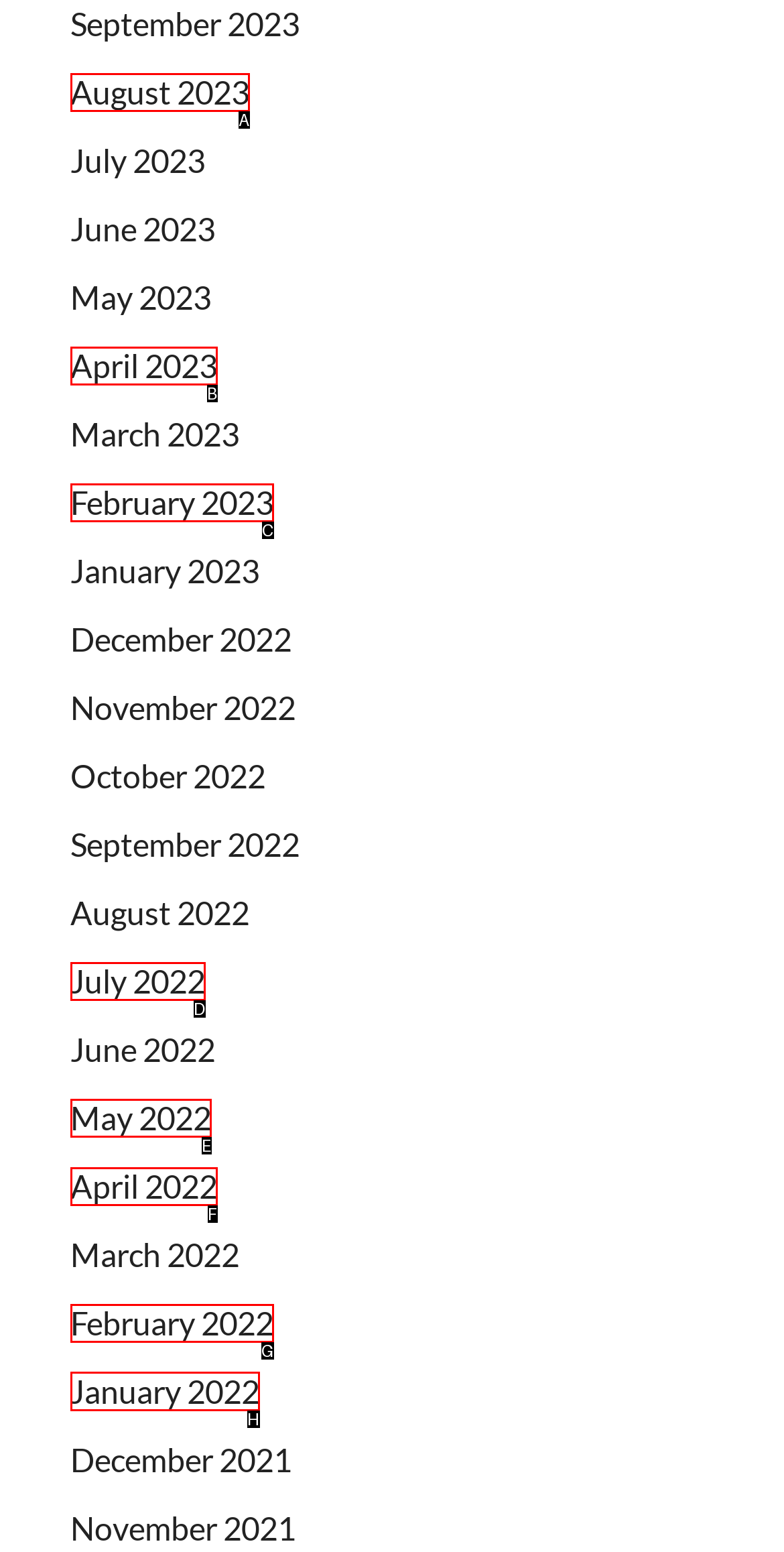Provide the letter of the HTML element that you need to click on to perform the task: access January 2022.
Answer with the letter corresponding to the correct option.

H